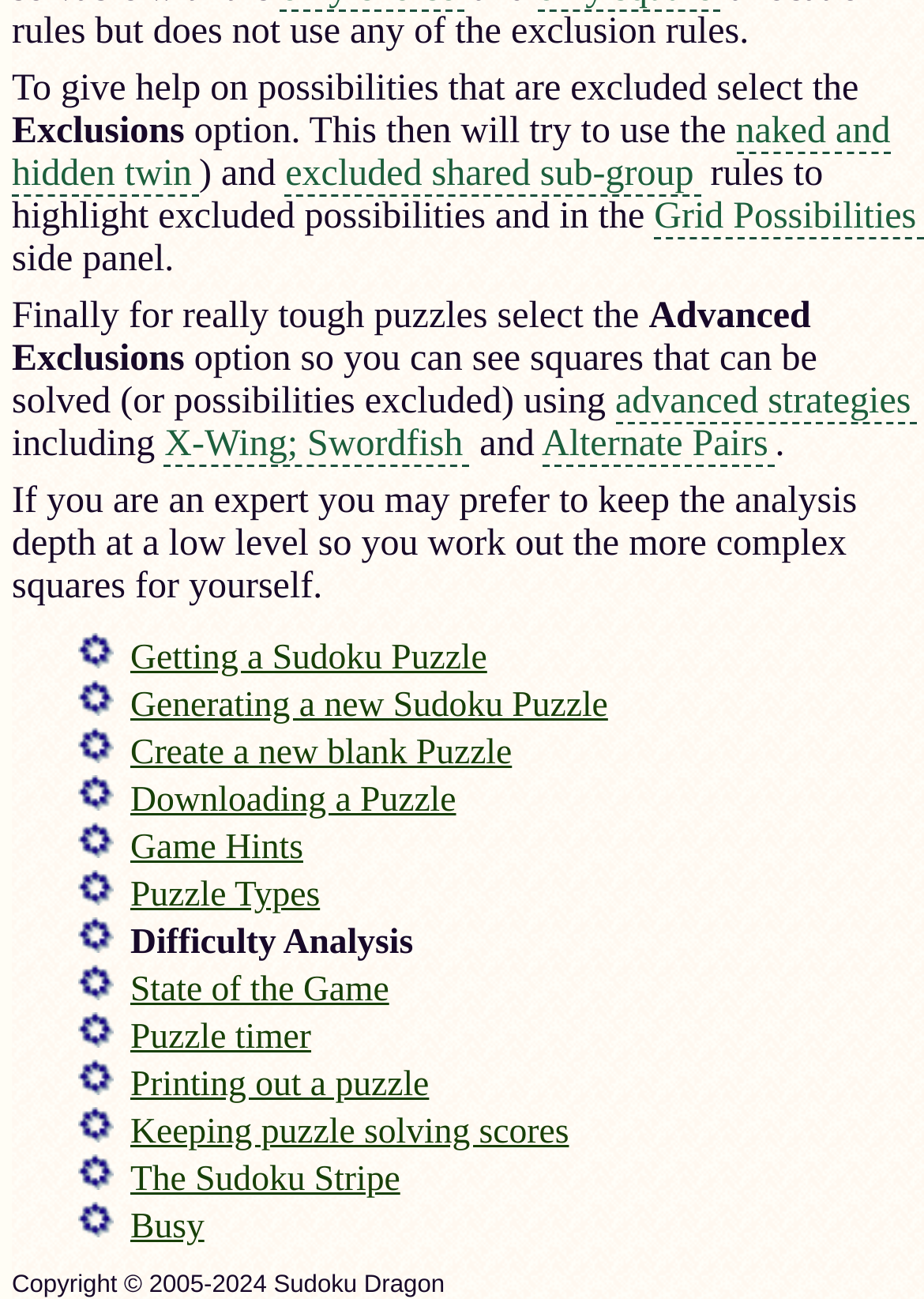Identify the bounding box coordinates of the element that should be clicked to fulfill this task: "choose the Advanced Exclusions option". The coordinates should be provided as four float numbers between 0 and 1, i.e., [left, top, right, bottom].

[0.013, 0.228, 0.878, 0.292]